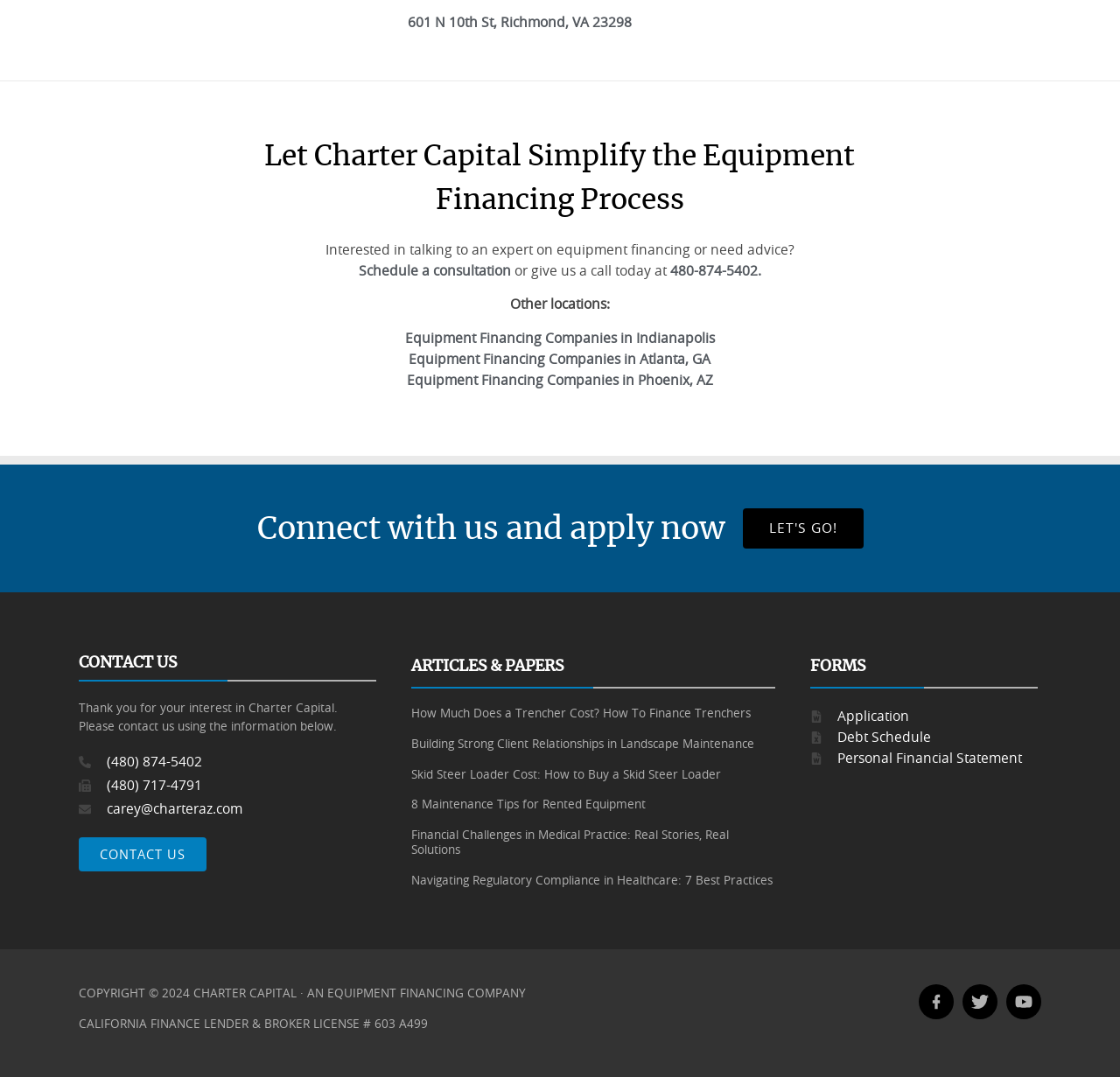Provide a one-word or short-phrase response to the question:
What is the purpose of the 'FORMS' section?

To access application forms